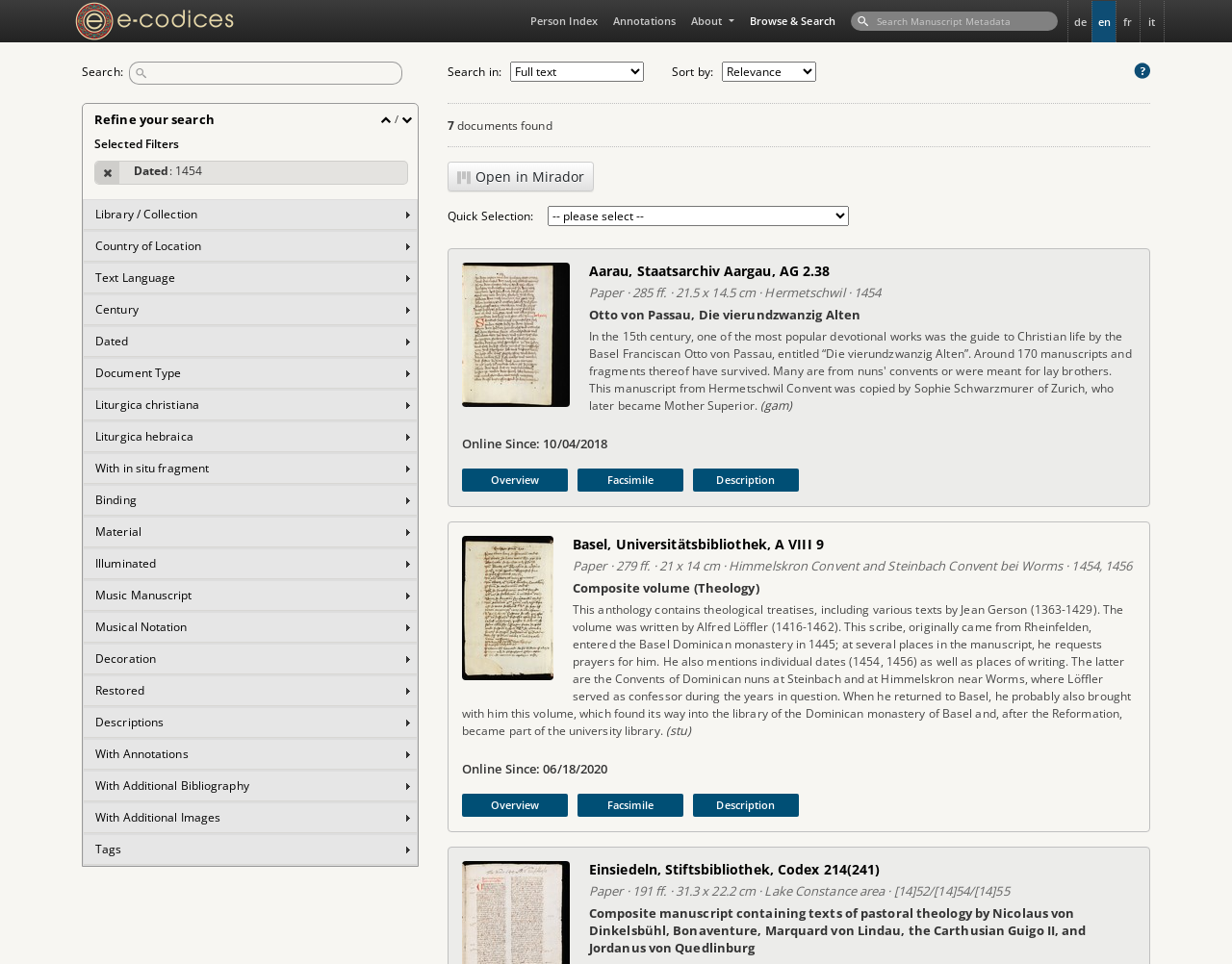Please give a concise answer to this question using a single word or phrase: 
What is the purpose of the 'Search Manuscript Metadata' textbox?

Search manuscripts